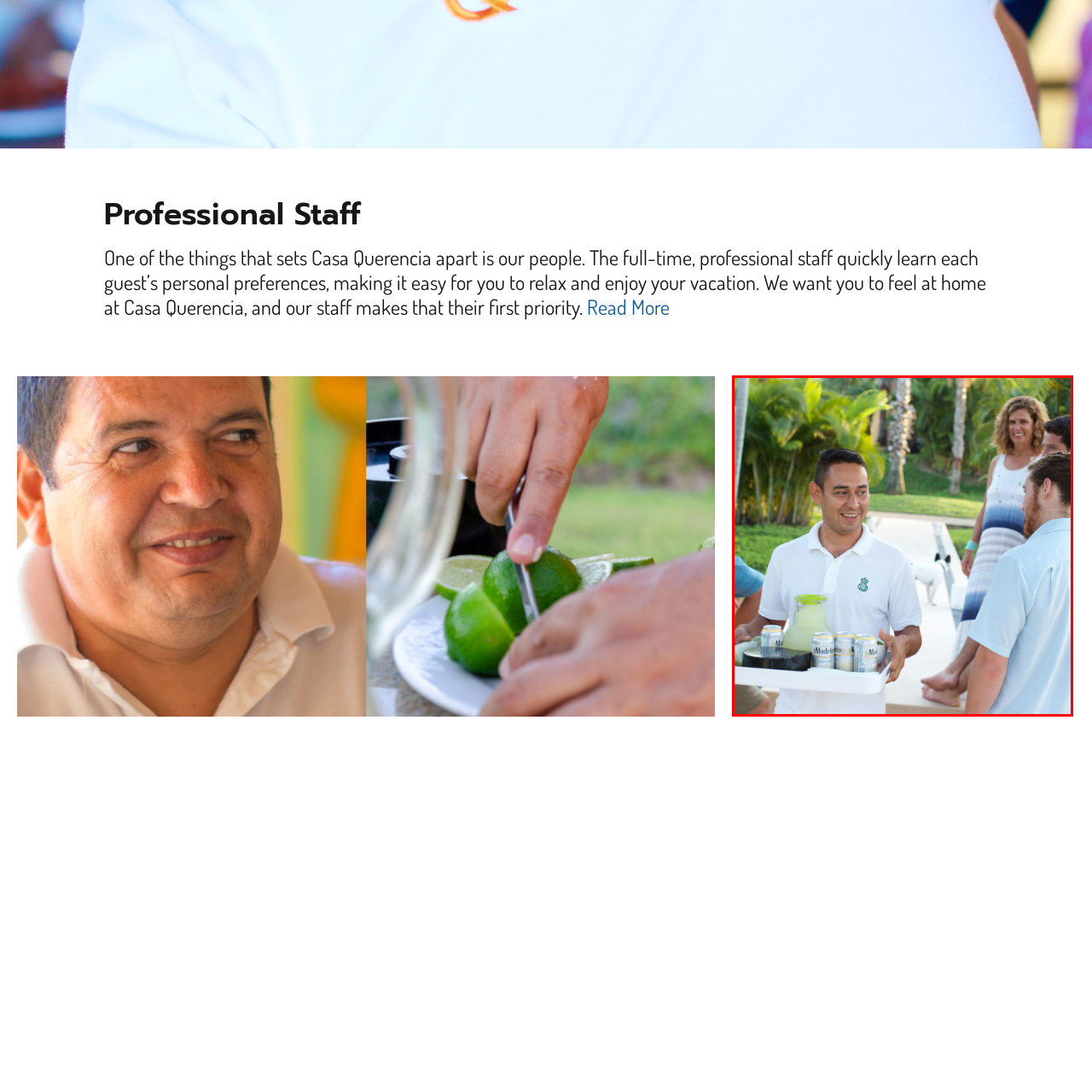What is likely in the glasses on the tray?
Look at the image section surrounded by the red bounding box and provide a concise answer in one word or phrase.

Signature cocktail